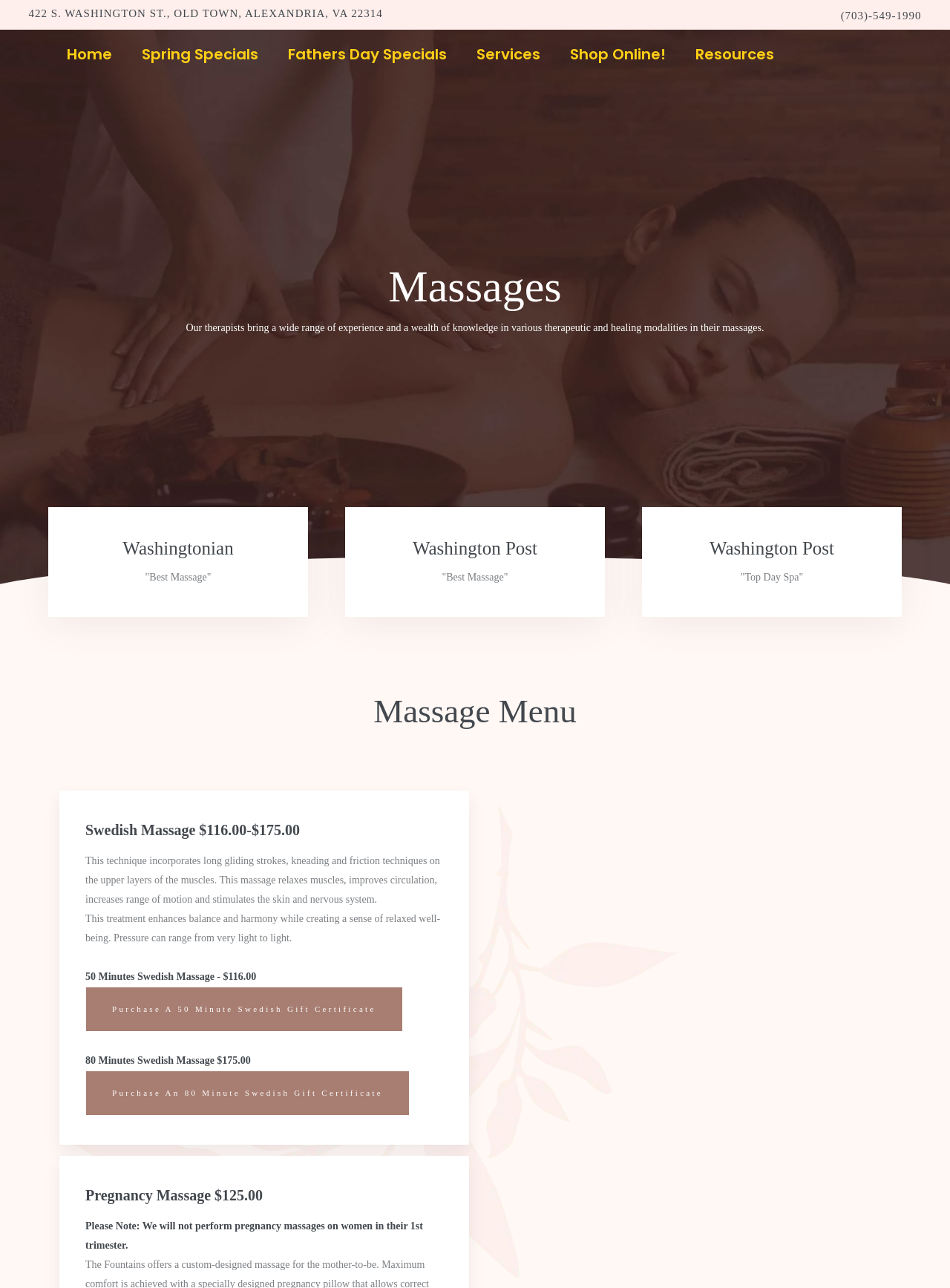Please find the bounding box coordinates of the element that needs to be clicked to perform the following instruction: "Call the spa at (703)-549-1990". The bounding box coordinates should be four float numbers between 0 and 1, represented as [left, top, right, bottom].

[0.885, 0.007, 0.97, 0.017]